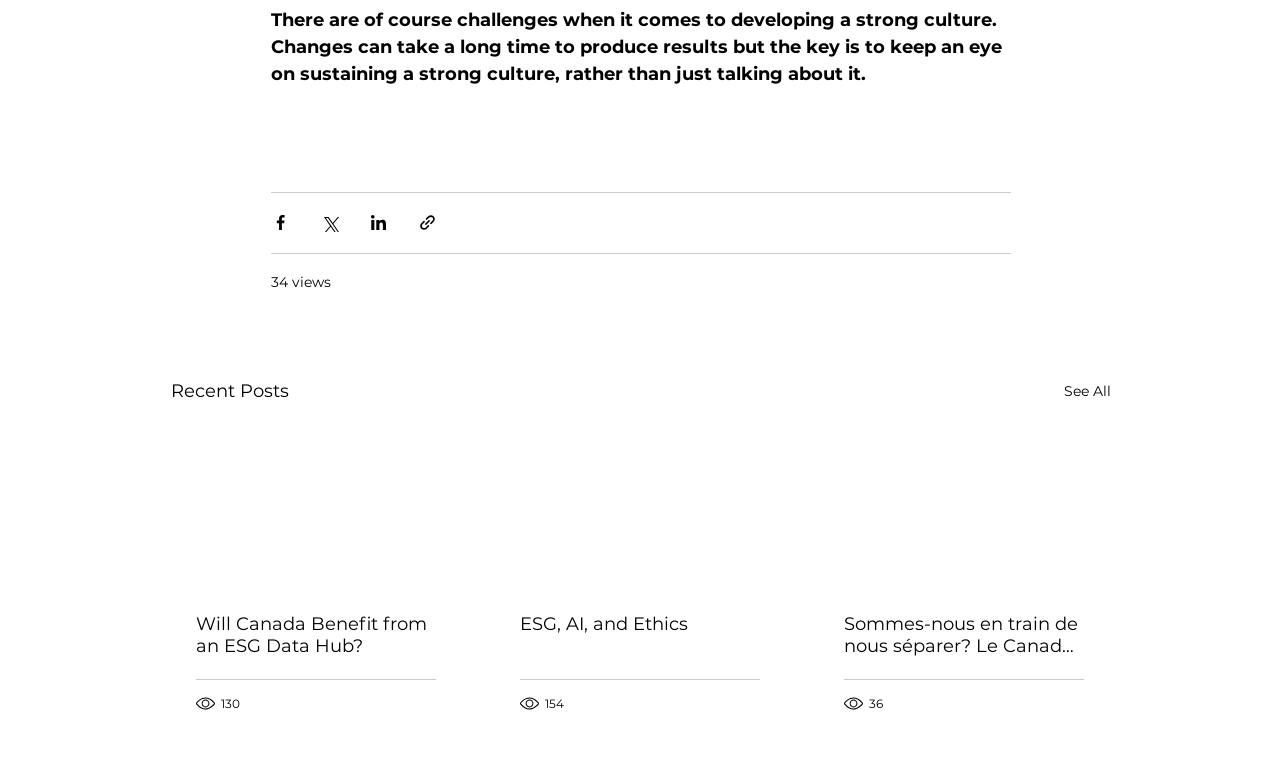Give the bounding box coordinates for this UI element: "See All". The coordinates should be four float numbers between 0 and 1, arranged as [left, top, right, bottom].

[0.831, 0.483, 0.868, 0.521]